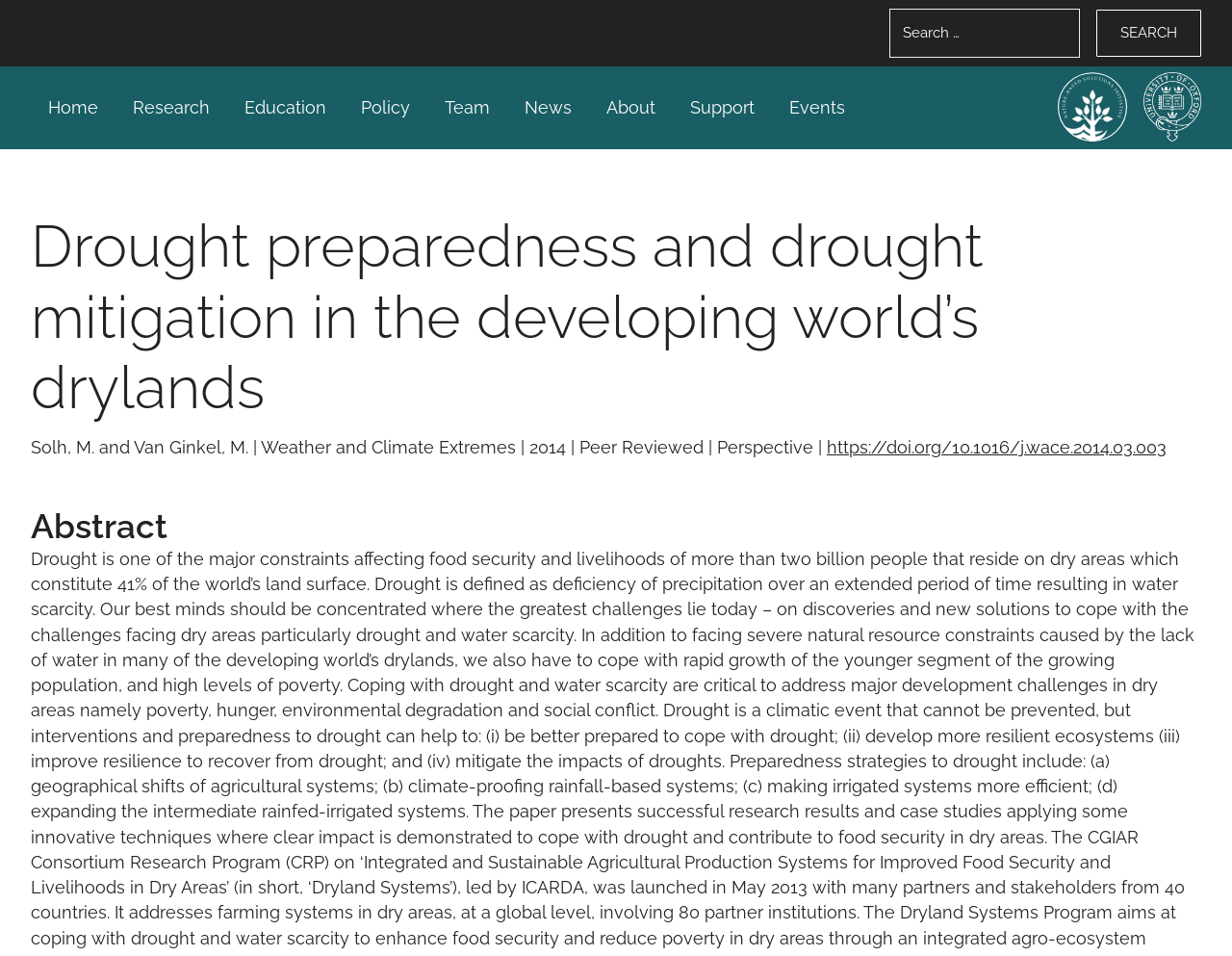Please identify the bounding box coordinates of the clickable region that I should interact with to perform the following instruction: "Read the abstract". The coordinates should be expressed as four float numbers between 0 and 1, i.e., [left, top, right, bottom].

[0.025, 0.53, 0.975, 0.572]